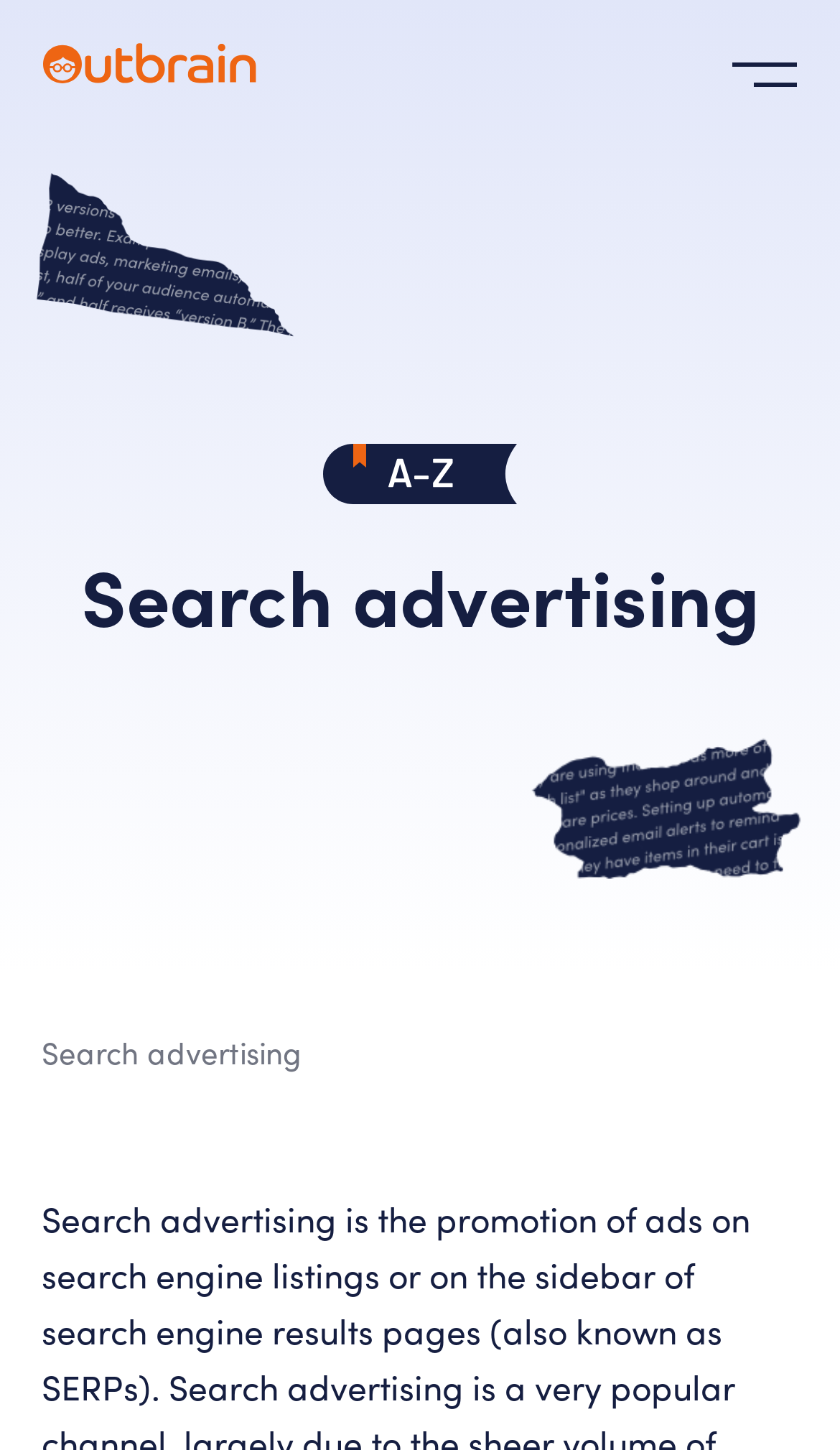Identify and provide the bounding box for the element described by: "Skip Navigation".

[0.0, 0.0, 0.295, 0.033]